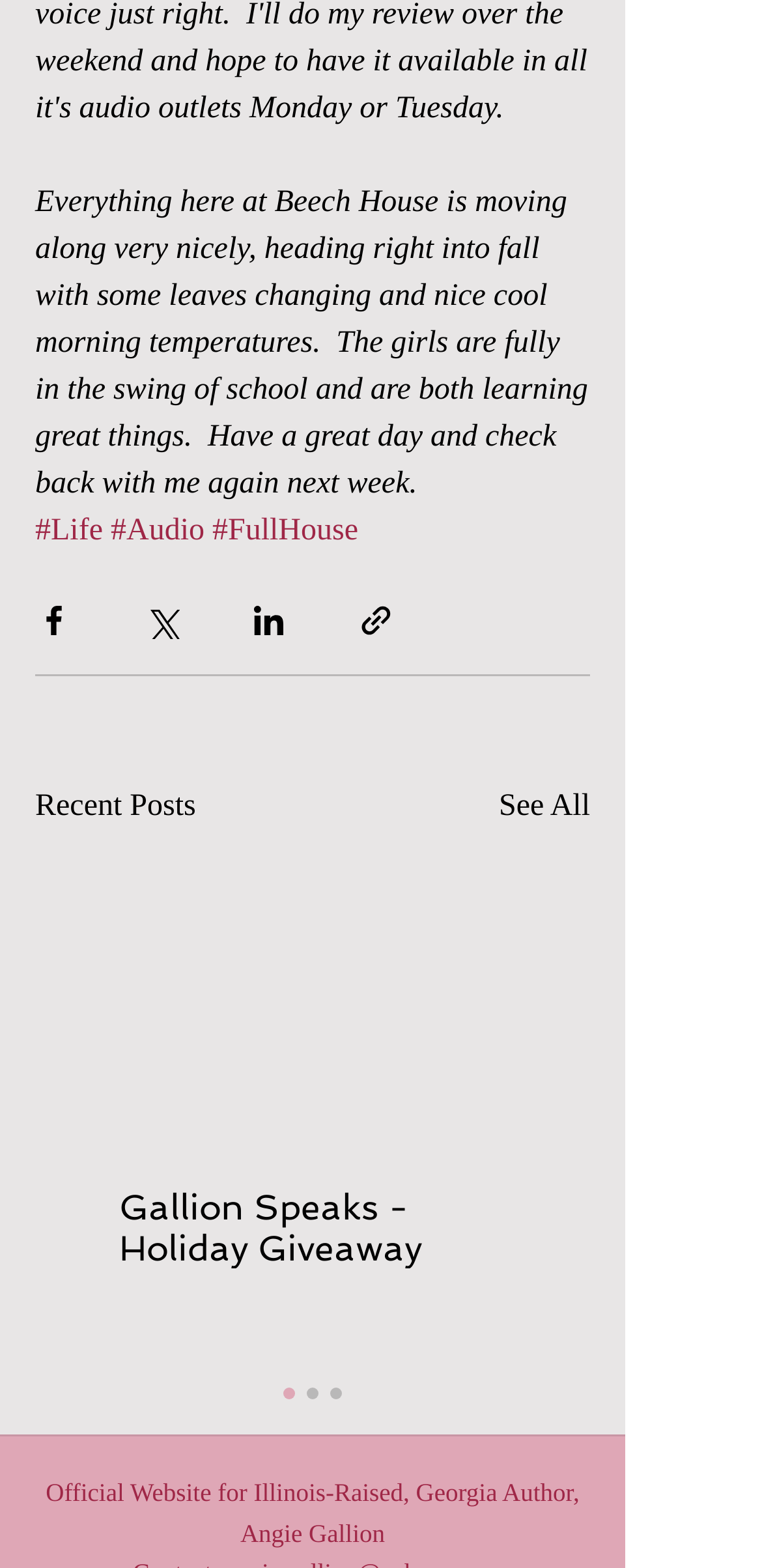Could you provide the bounding box coordinates for the portion of the screen to click to complete this instruction: "Click the 'Share via Facebook' button"?

[0.046, 0.384, 0.095, 0.408]